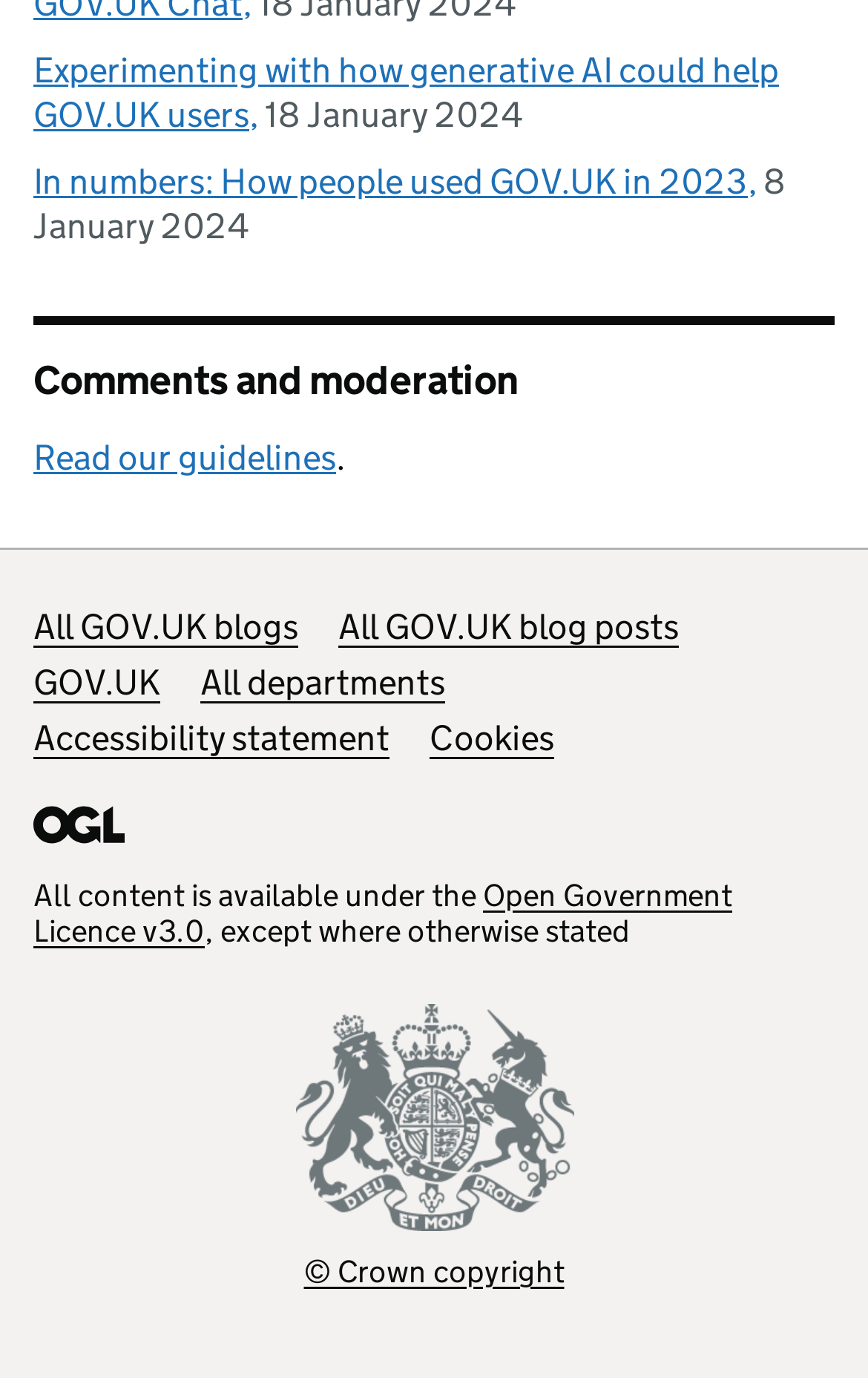How many links are available under 'Useful links'?
Look at the image and answer the question with a single word or phrase.

5